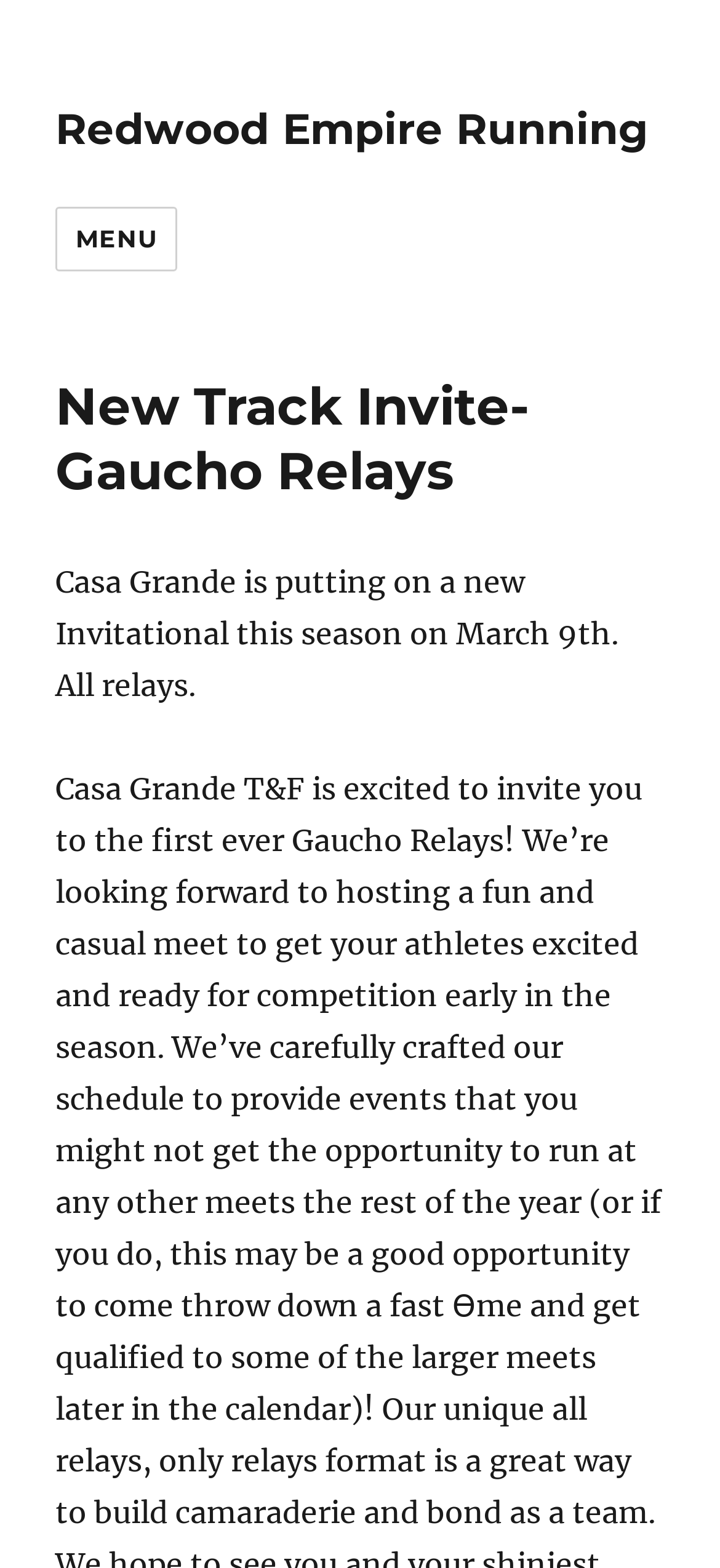Illustrate the webpage thoroughly, mentioning all important details.

The webpage is about the New Track Invite-Gaucho Relays, an event organized by Redwood Empire Running. At the top-left corner, there is a link to Redwood Empire Running. Next to it, a button labeled "MENU" is located, which controls the site navigation and social navigation when expanded.

Below the menu button, a header section spans across the page, containing a heading that reads "New Track Invite-Gaucho Relays". Underneath the header, a paragraph of text provides information about the event, stating that Casa Grande is hosting a new invitational on March 9th, featuring all relays.

Further down, there are two short lines of text, with the first one stating "All relays." and the second one providing more details about the event. The text explains that the Gaucho Relays is a fun and casual meet designed to get athletes excited and ready for competition early in the season, with a unique all-relays format that promotes team bonding.